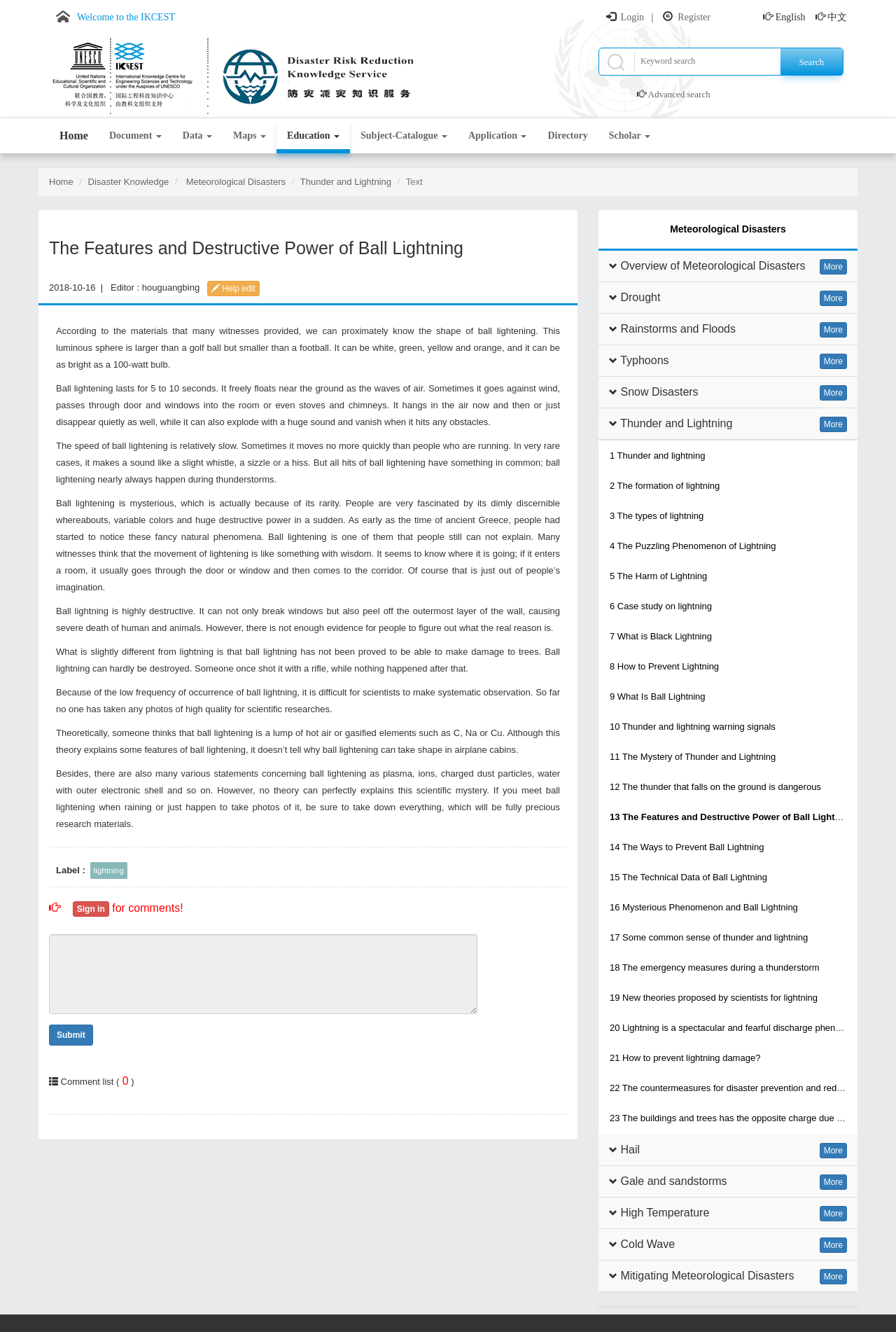Provide a short answer to the following question with just one word or phrase: What is the topic of the current webpage?

Ball Lightning